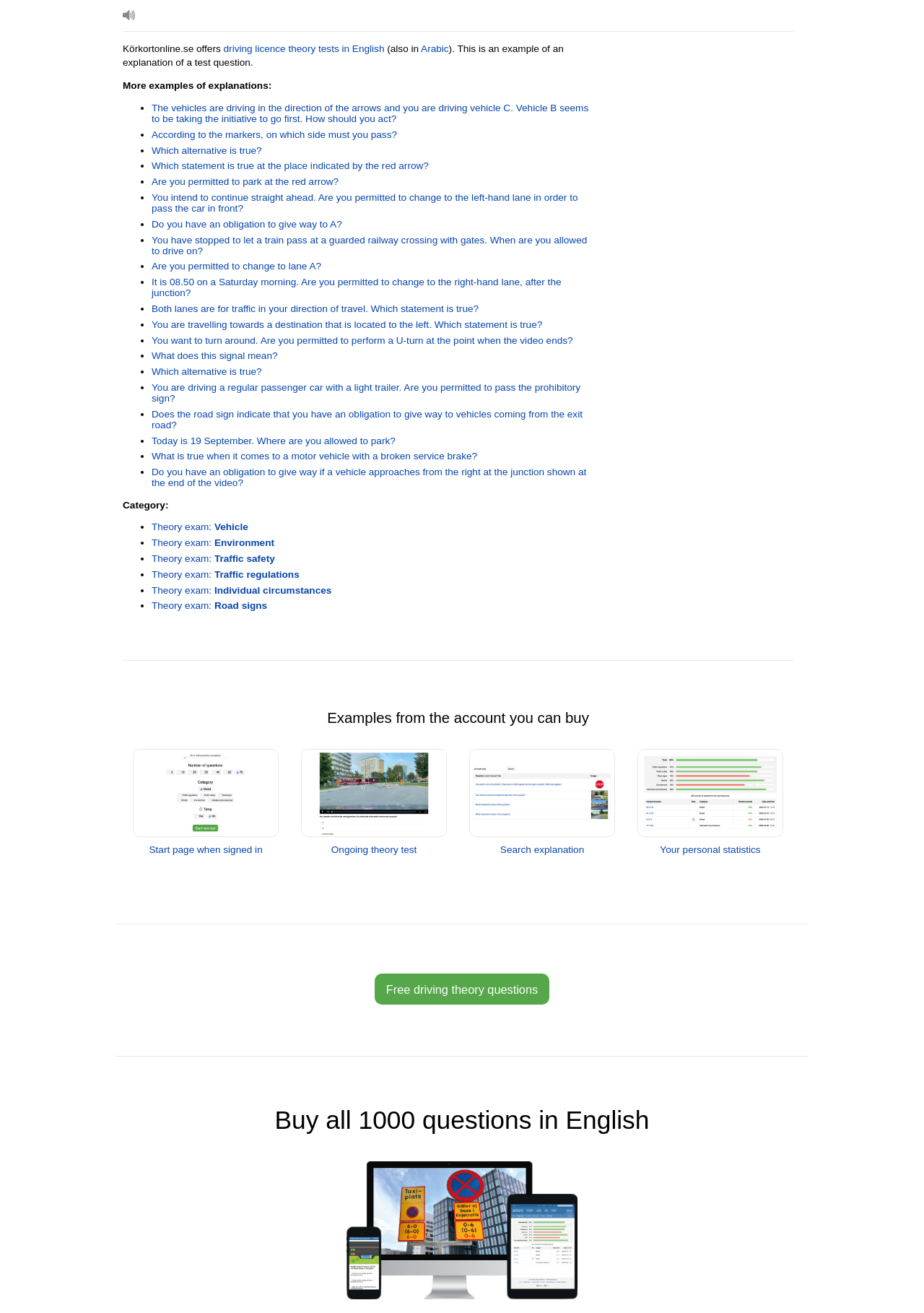Extract the bounding box of the UI element described as: "What does this signal mean?".

[0.164, 0.267, 0.3, 0.275]